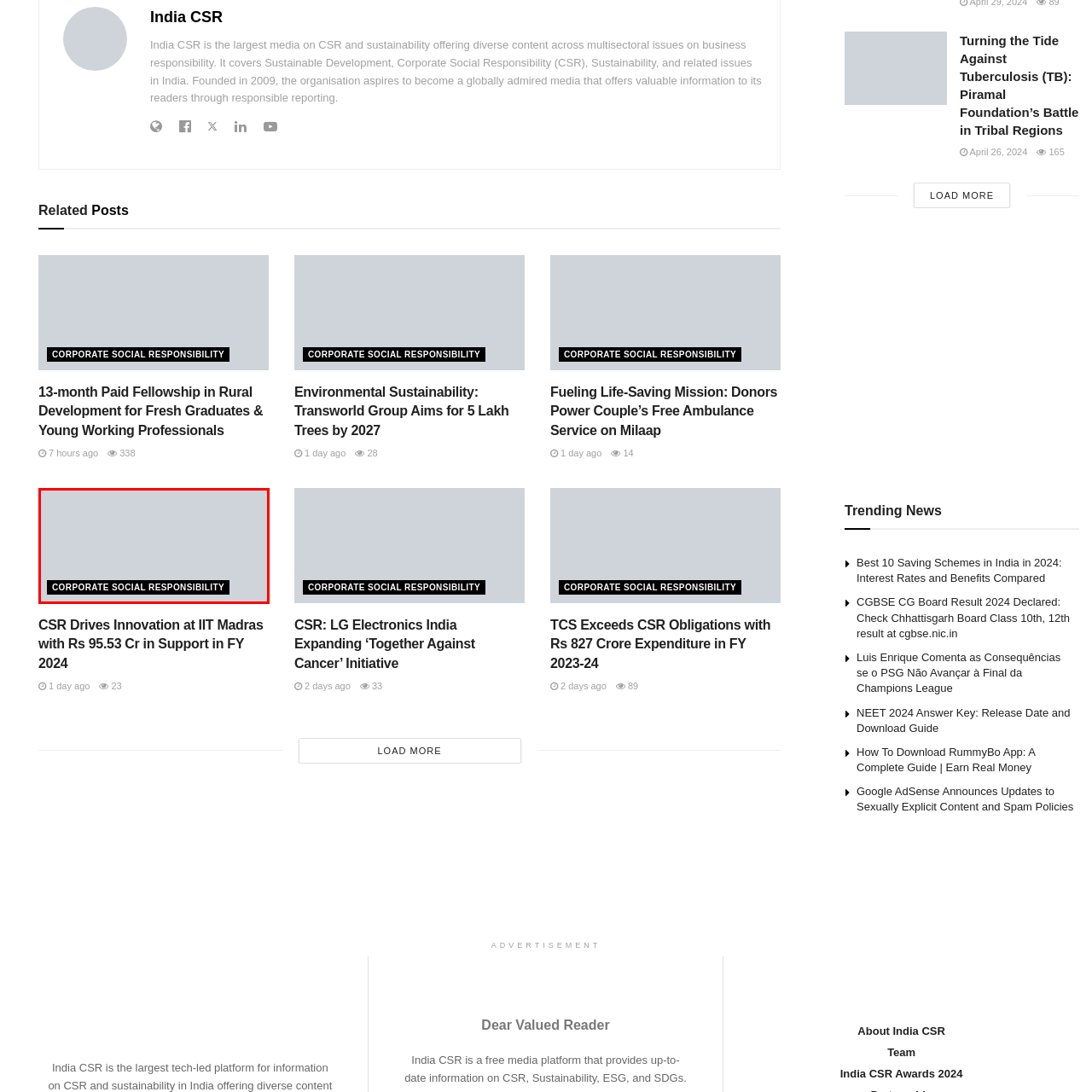Examine the area within the red bounding box and answer the following question using a single word or phrase:
What is the focus of the content?

CSR initiatives